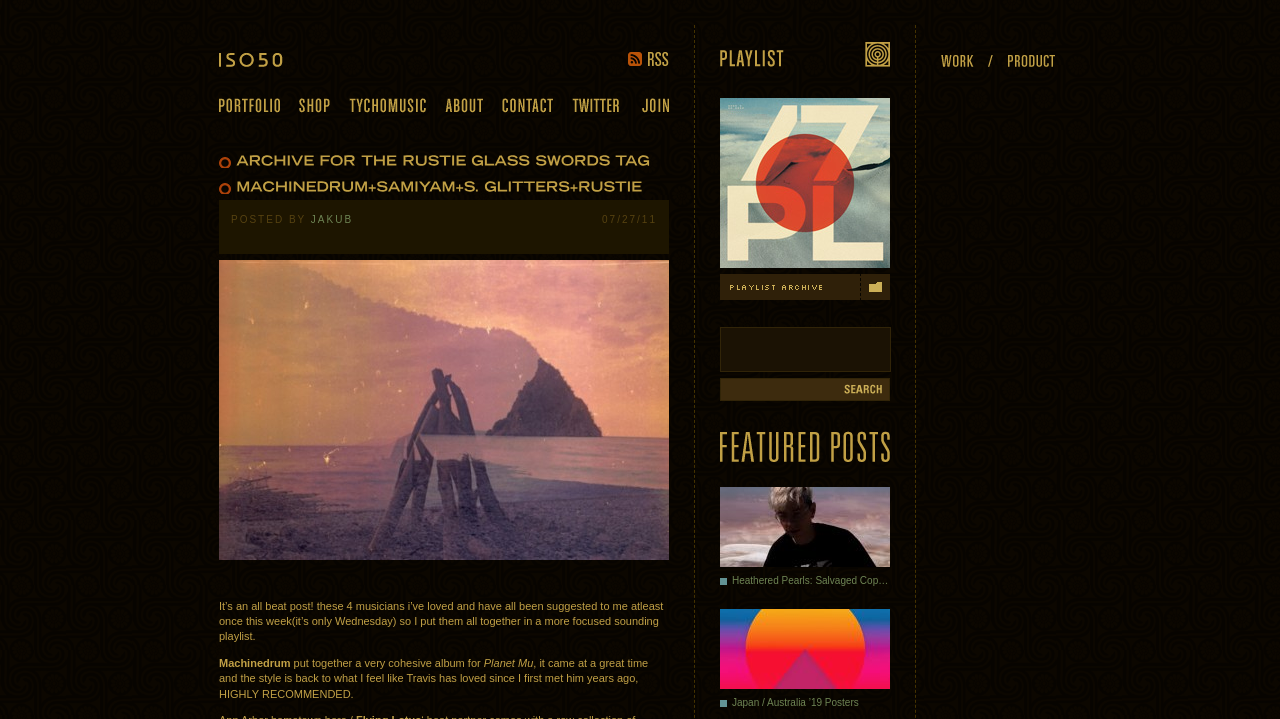What is the purpose of the search bar?
Analyze the image and deliver a detailed answer to the question.

The search bar is present in the blog post, and its purpose can be inferred as allowing users to search for specific content within the blog.